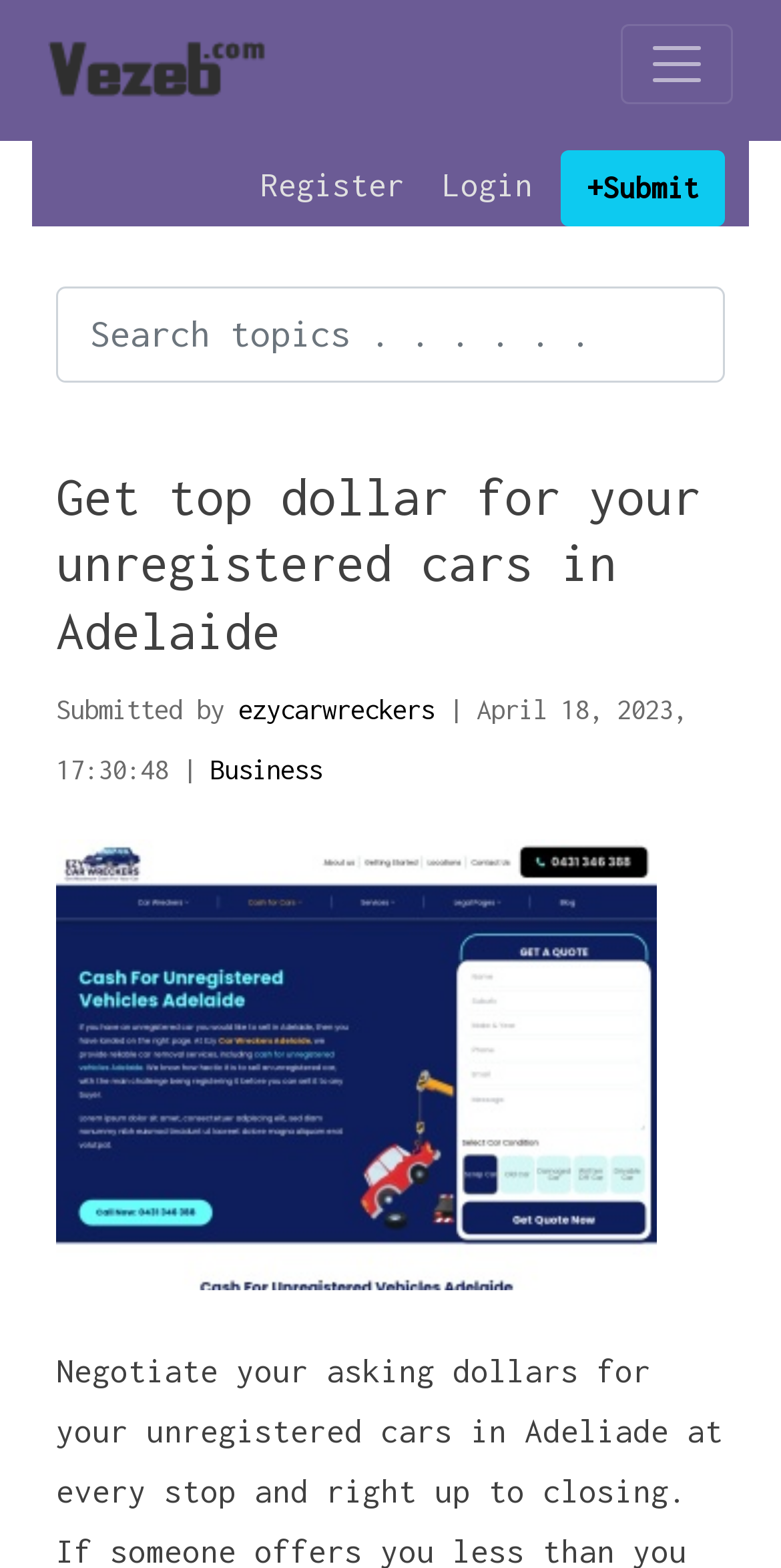What is the purpose of this website?
Using the image as a reference, answer the question in detail.

Based on the webpage's content, it appears to be a platform where users can sell their unregistered cars in Adelaide. The presence of a search bar and links to 'Register' and 'Login' suggest that users can create accounts and list their cars for sale.